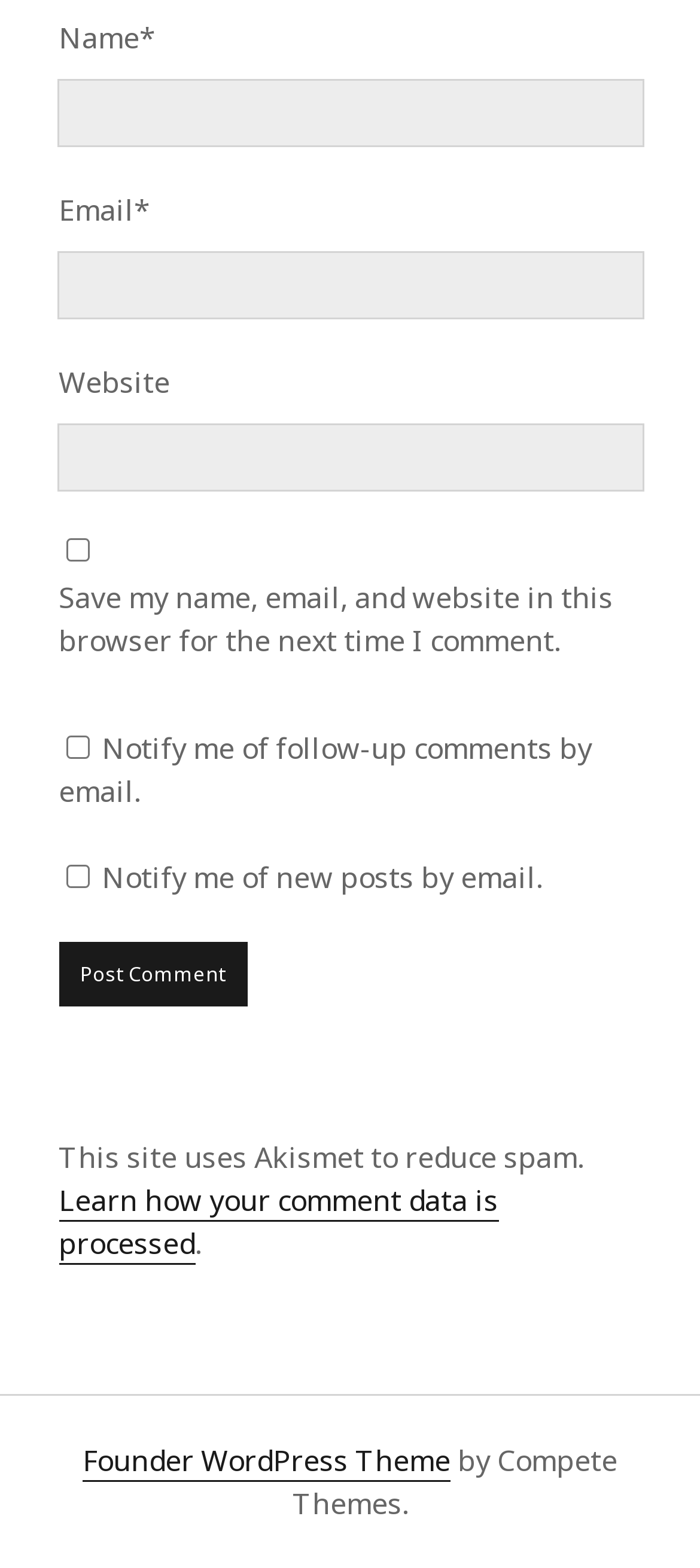Please specify the bounding box coordinates of the clickable region necessary for completing the following instruction: "Enter your name". The coordinates must consist of four float numbers between 0 and 1, i.e., [left, top, right, bottom].

[0.083, 0.051, 0.917, 0.092]